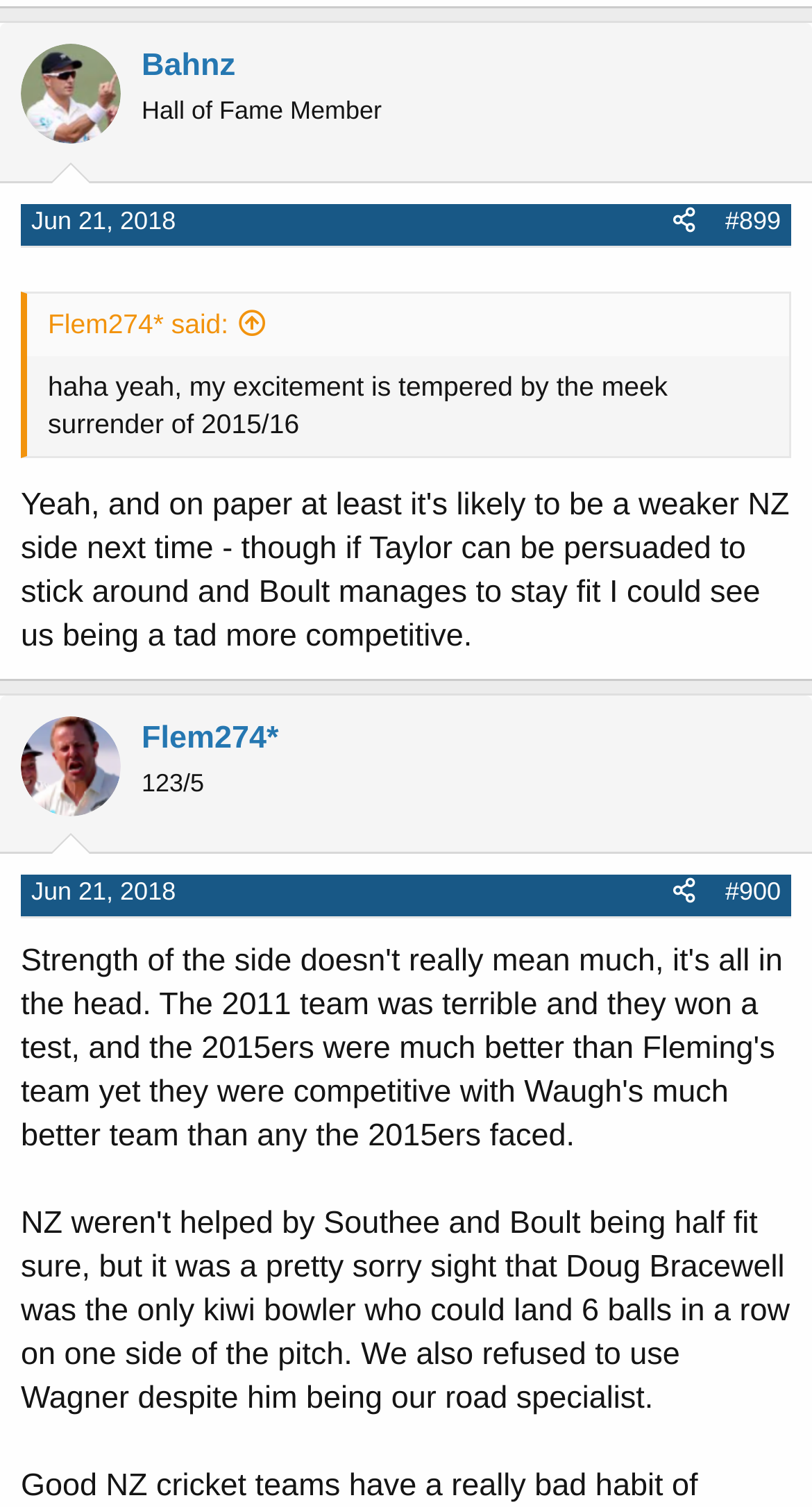Give a one-word or one-phrase response to the question:
What is the topic of discussion in this thread?

NZ cricket teams